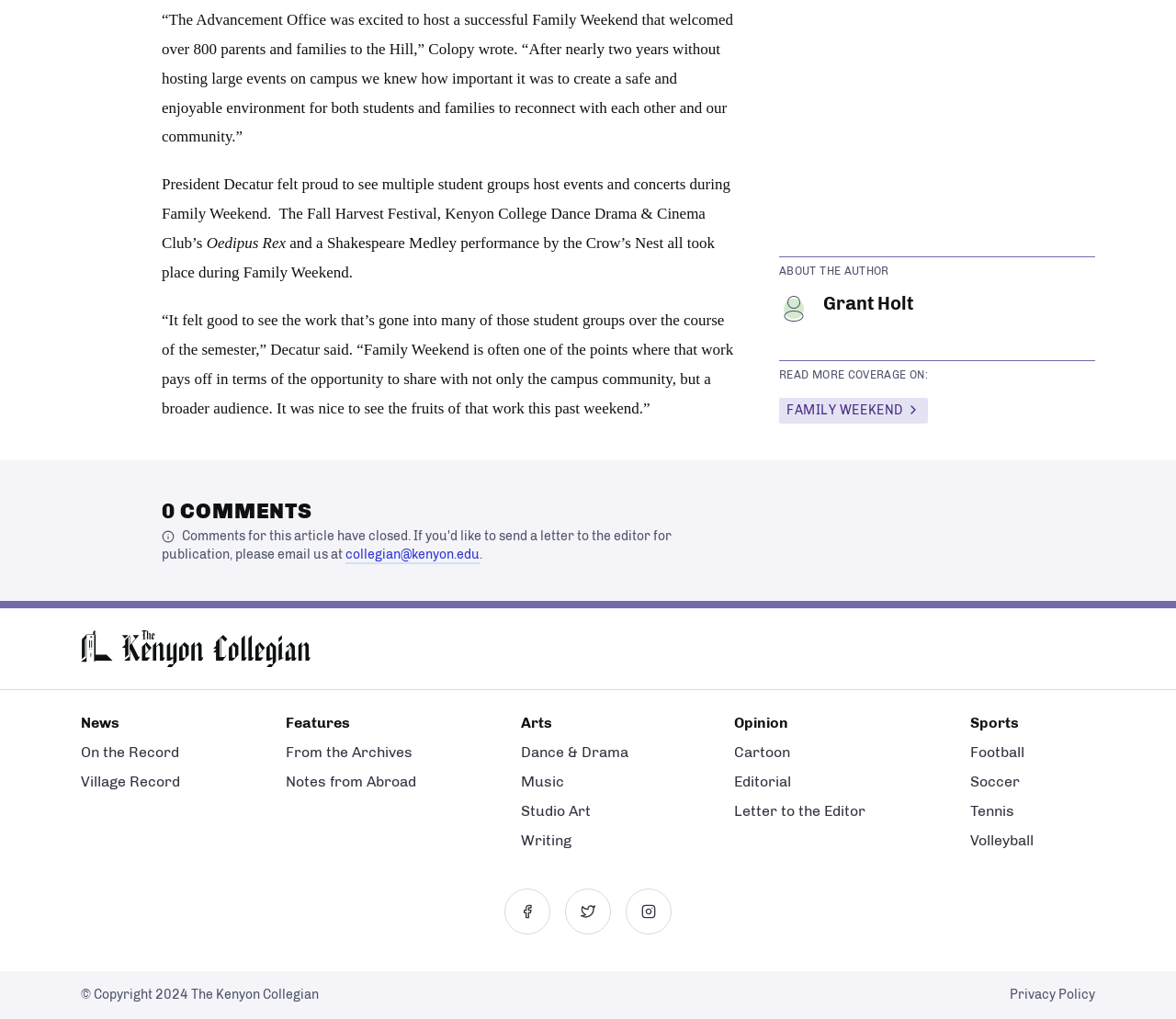Please determine the bounding box coordinates for the element with the description: "From the Archives".

[0.243, 0.73, 0.35, 0.747]